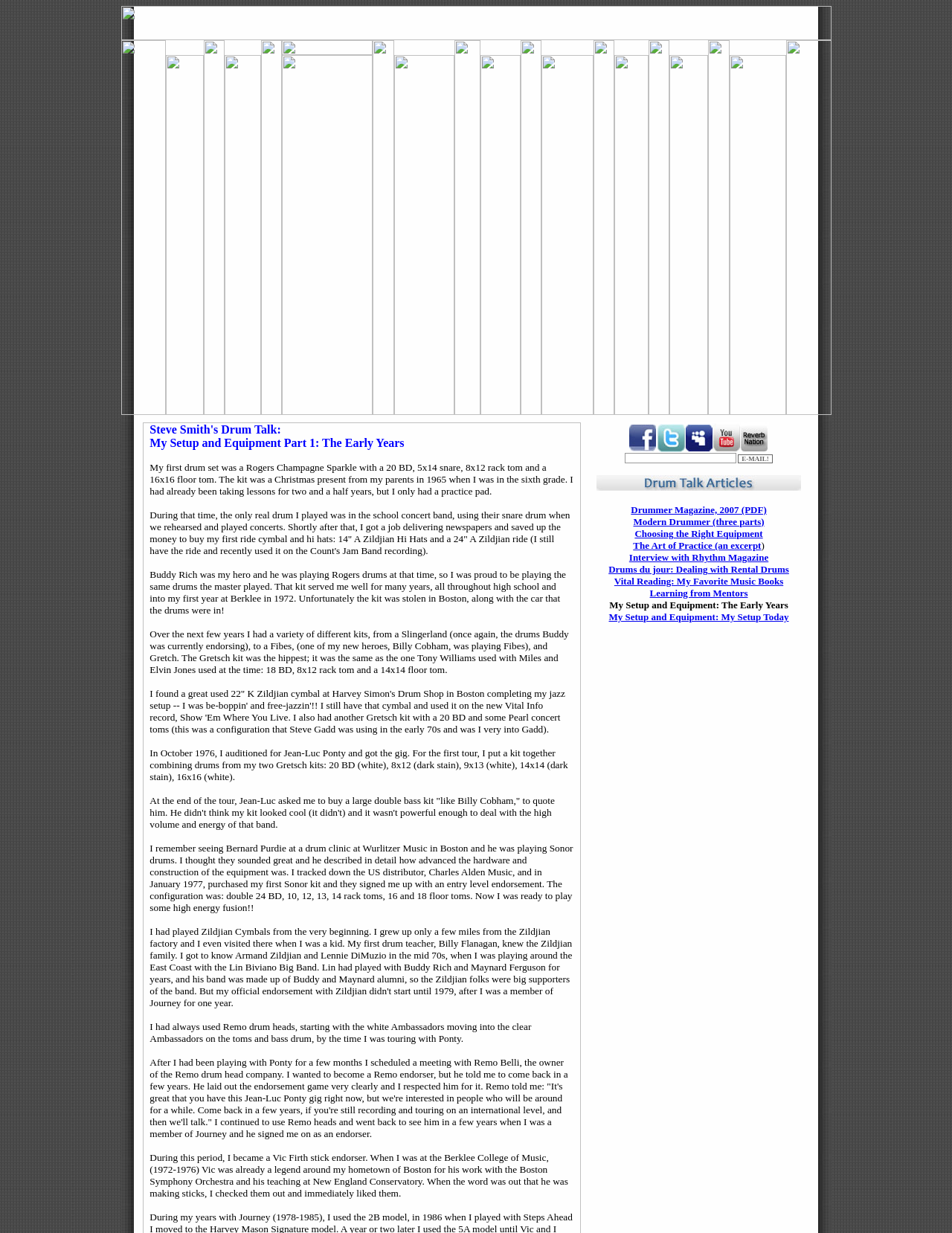Select the bounding box coordinates of the element I need to click to carry out the following instruction: "click the link in the seventh table cell".

[0.645, 0.034, 0.681, 0.044]